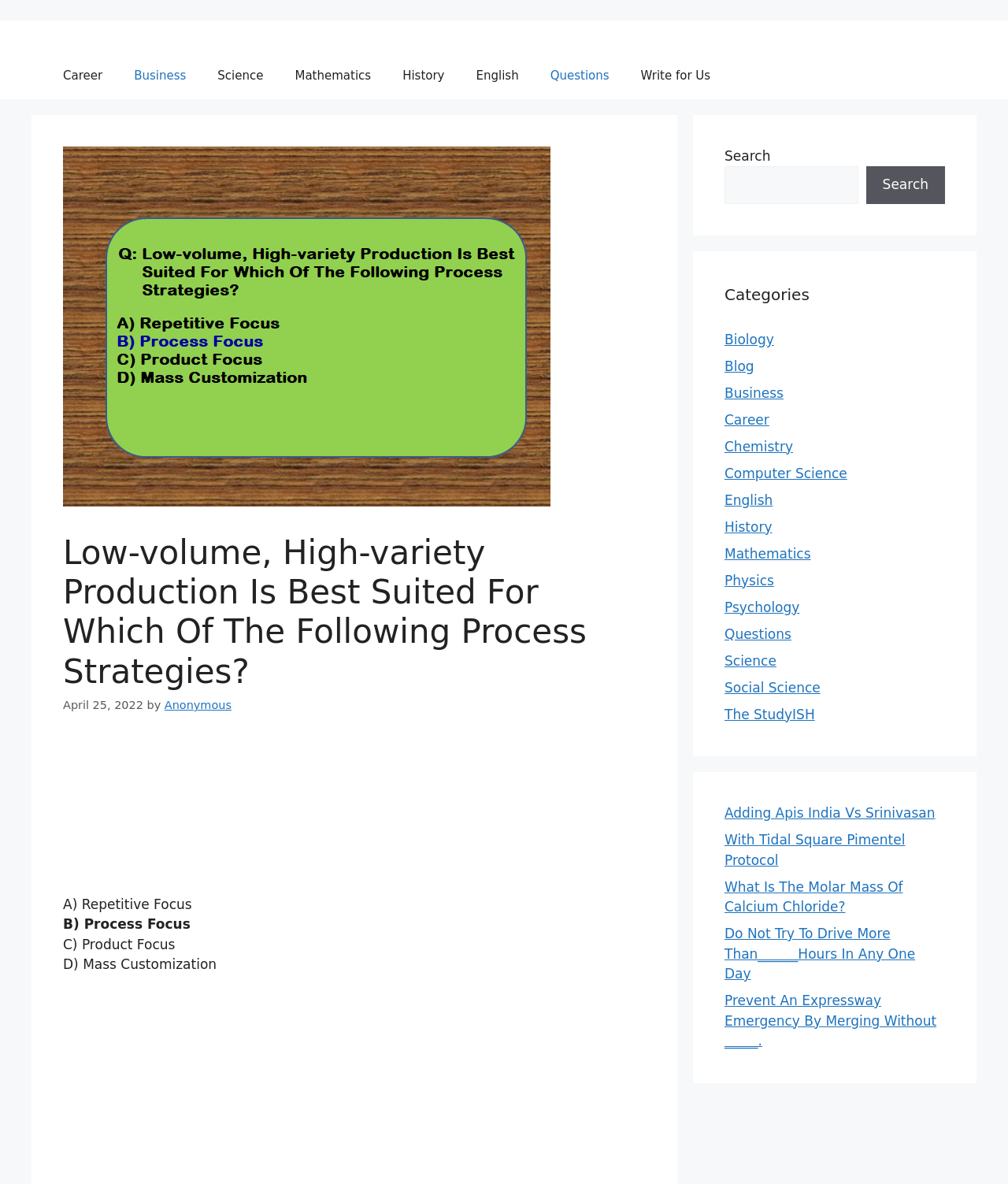What is the date of the article?
Using the image as a reference, give an elaborate response to the question.

The date of the article can be found in the header section of the webpage, where it is written 'April 25, 2022' next to the author's name.